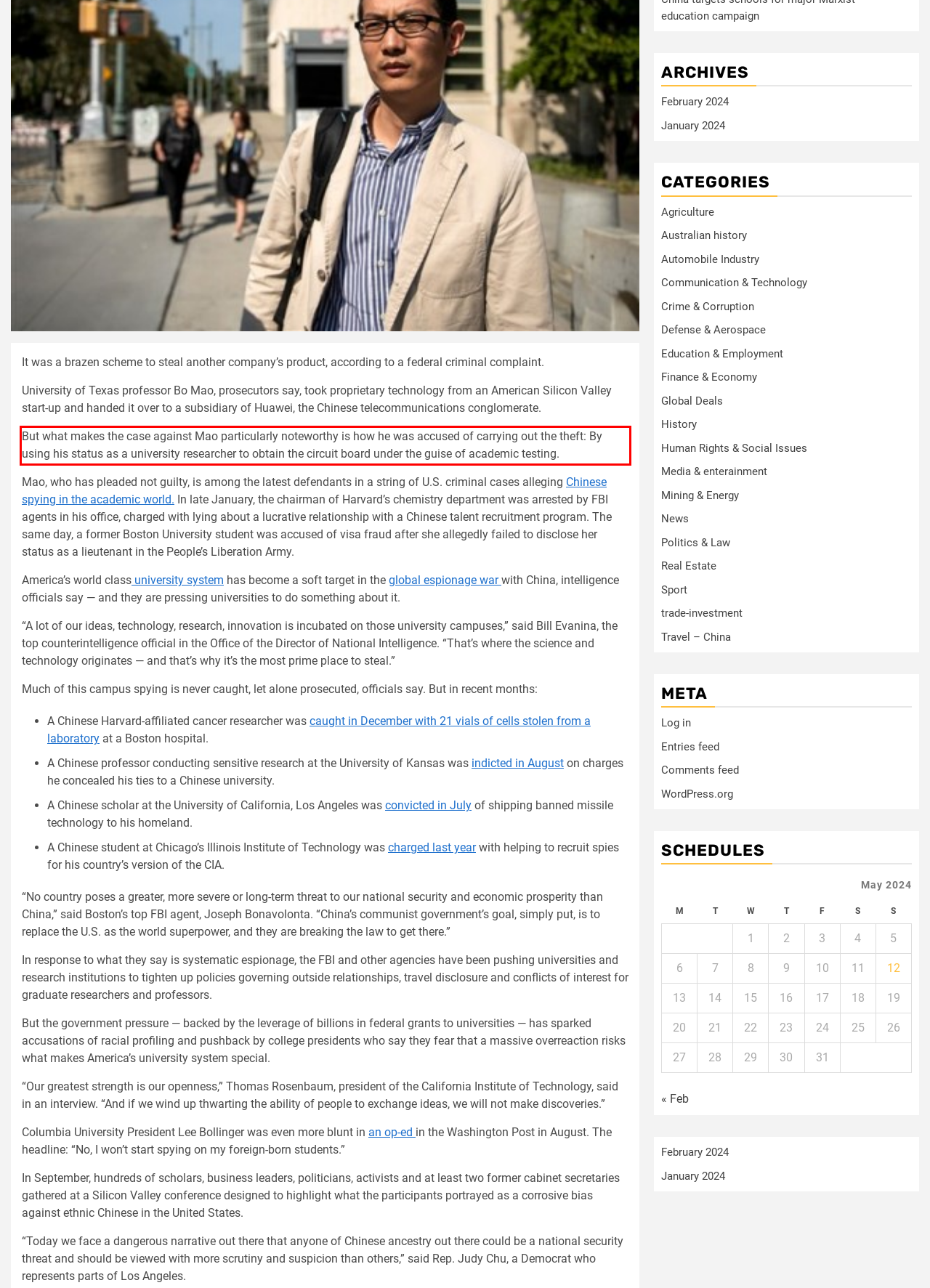Given a webpage screenshot, identify the text inside the red bounding box using OCR and extract it.

But what makes the case against Mao particularly noteworthy is how he was accused of carrying out the theft: By using his status as a university researcher to obtain the circuit board under the guise of academic testing.